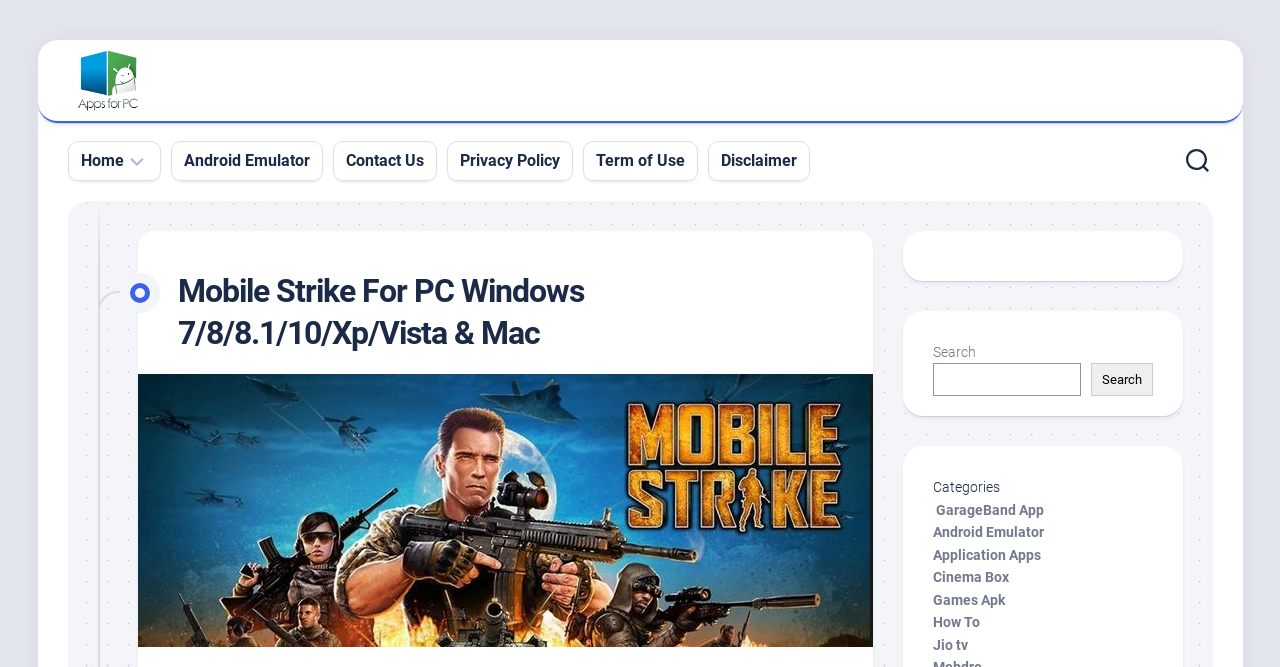Find the bounding box coordinates of the clickable element required to execute the following instruction: "Click on the Android Emulator link". Provide the coordinates as four float numbers between 0 and 1, i.e., [left, top, right, bottom].

[0.143, 0.225, 0.242, 0.258]